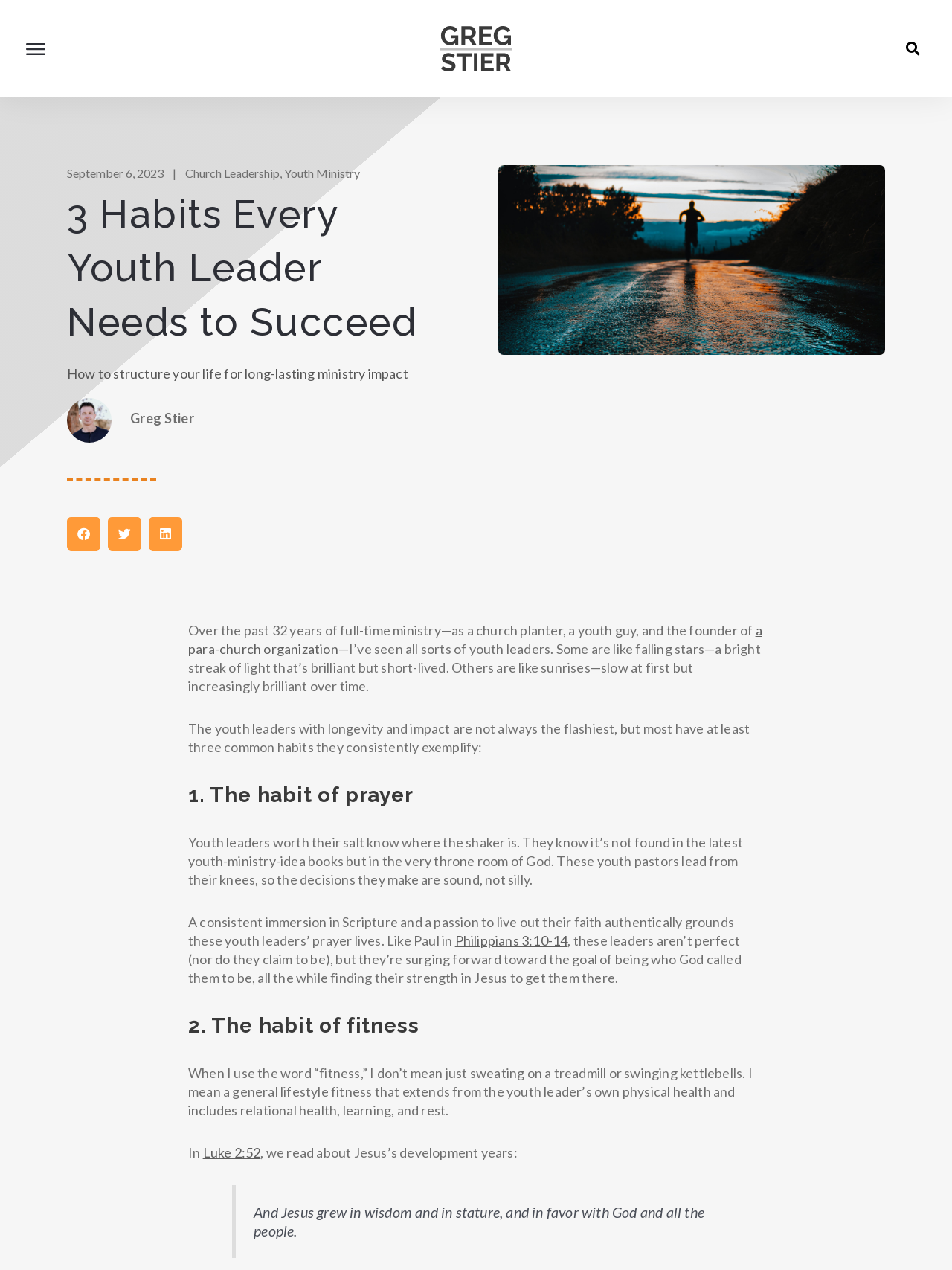Can you specify the bounding box coordinates for the region that should be clicked to fulfill this instruction: "Learn more about Greg Stier".

[0.137, 0.322, 0.477, 0.337]